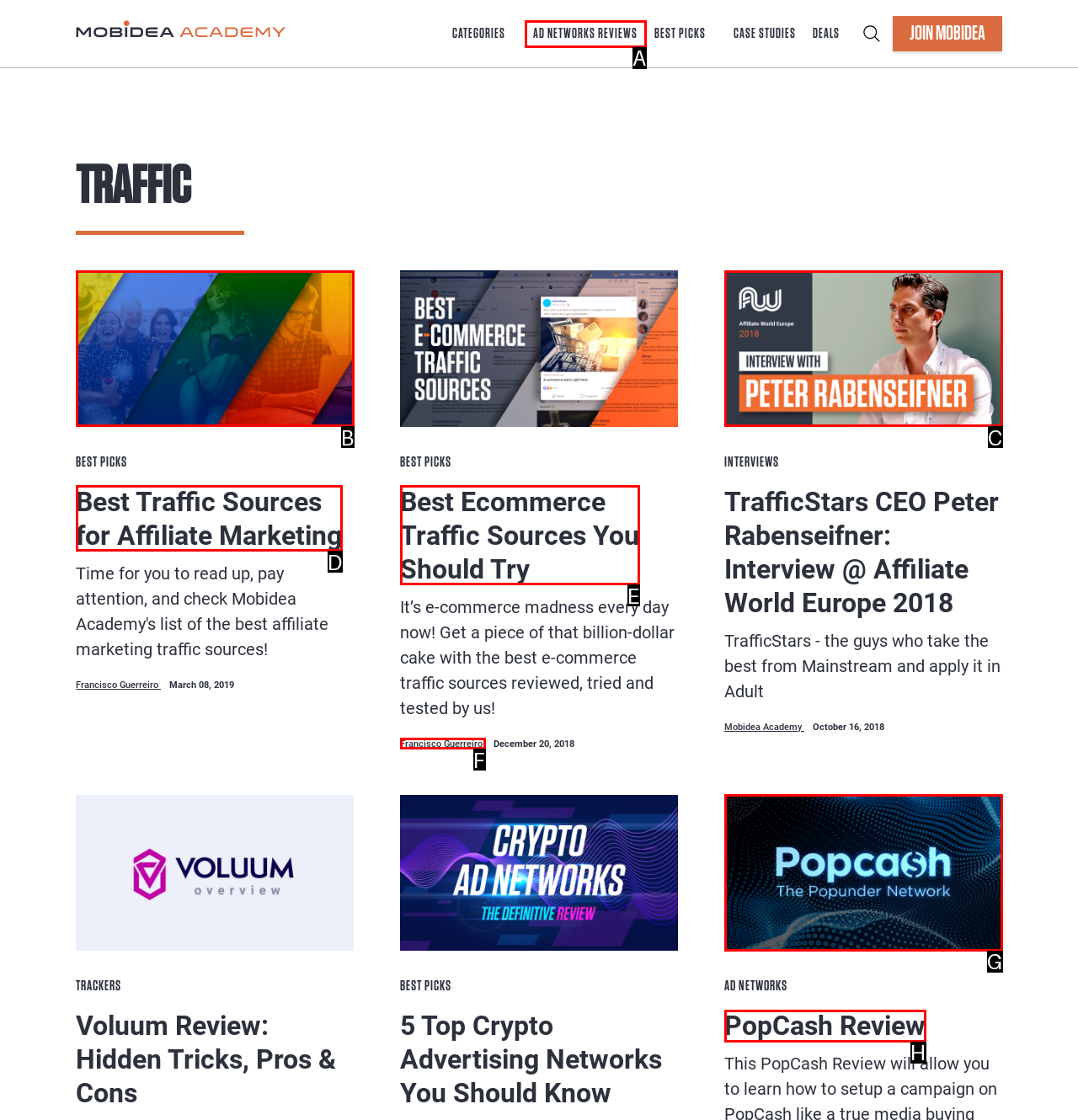Choose the HTML element that corresponds to the description: alt="post image"
Provide the answer by selecting the letter from the given choices.

B